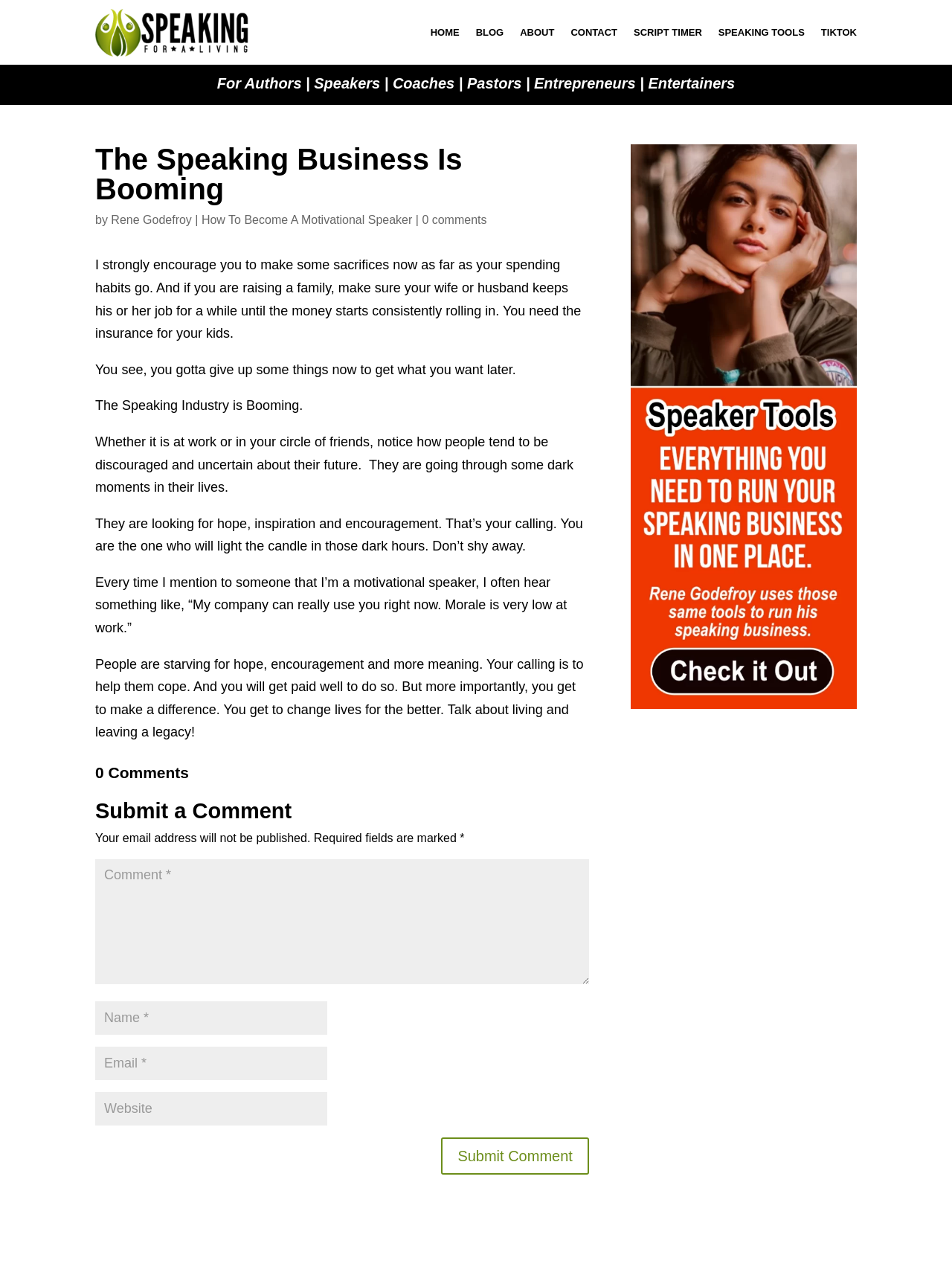Please answer the following question using a single word or phrase: 
What is the purpose of a motivational speaker?

to help people cope